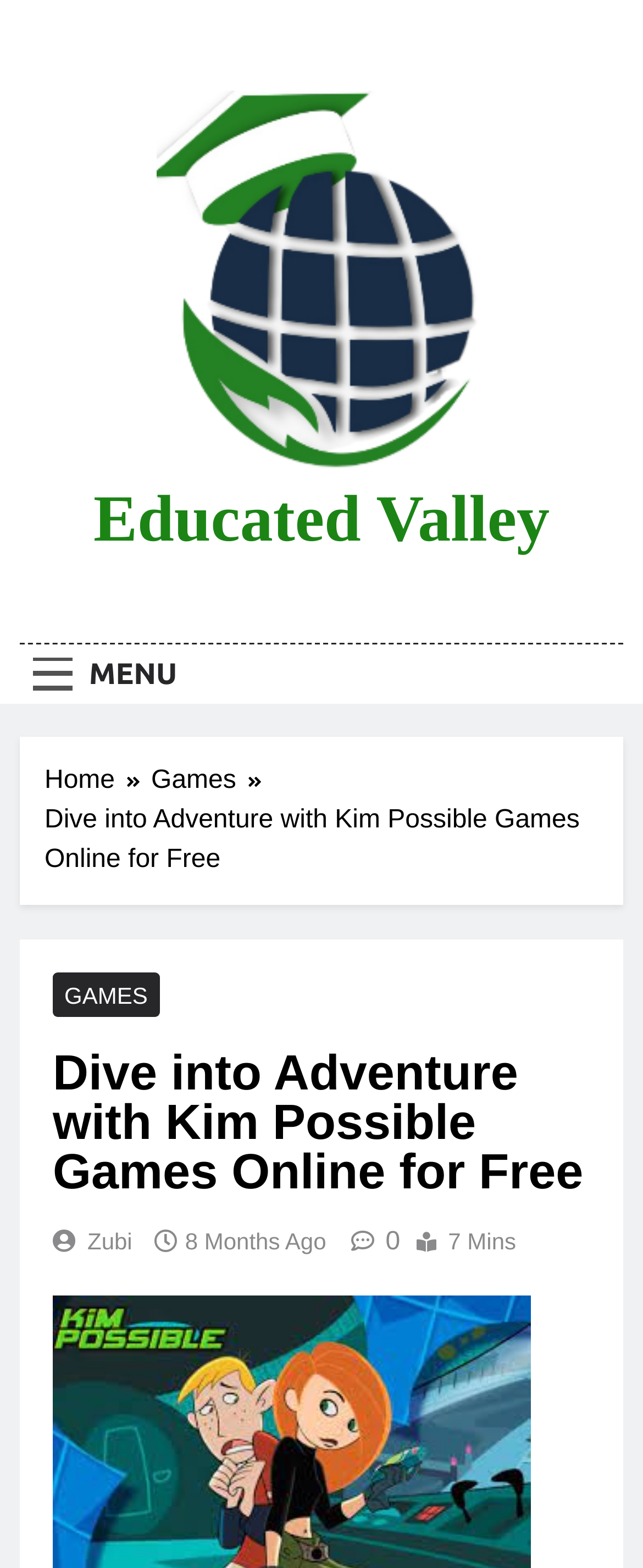Please answer the following question using a single word or phrase: 
What is the name of the game developer or publisher listed on this website?

Zubi